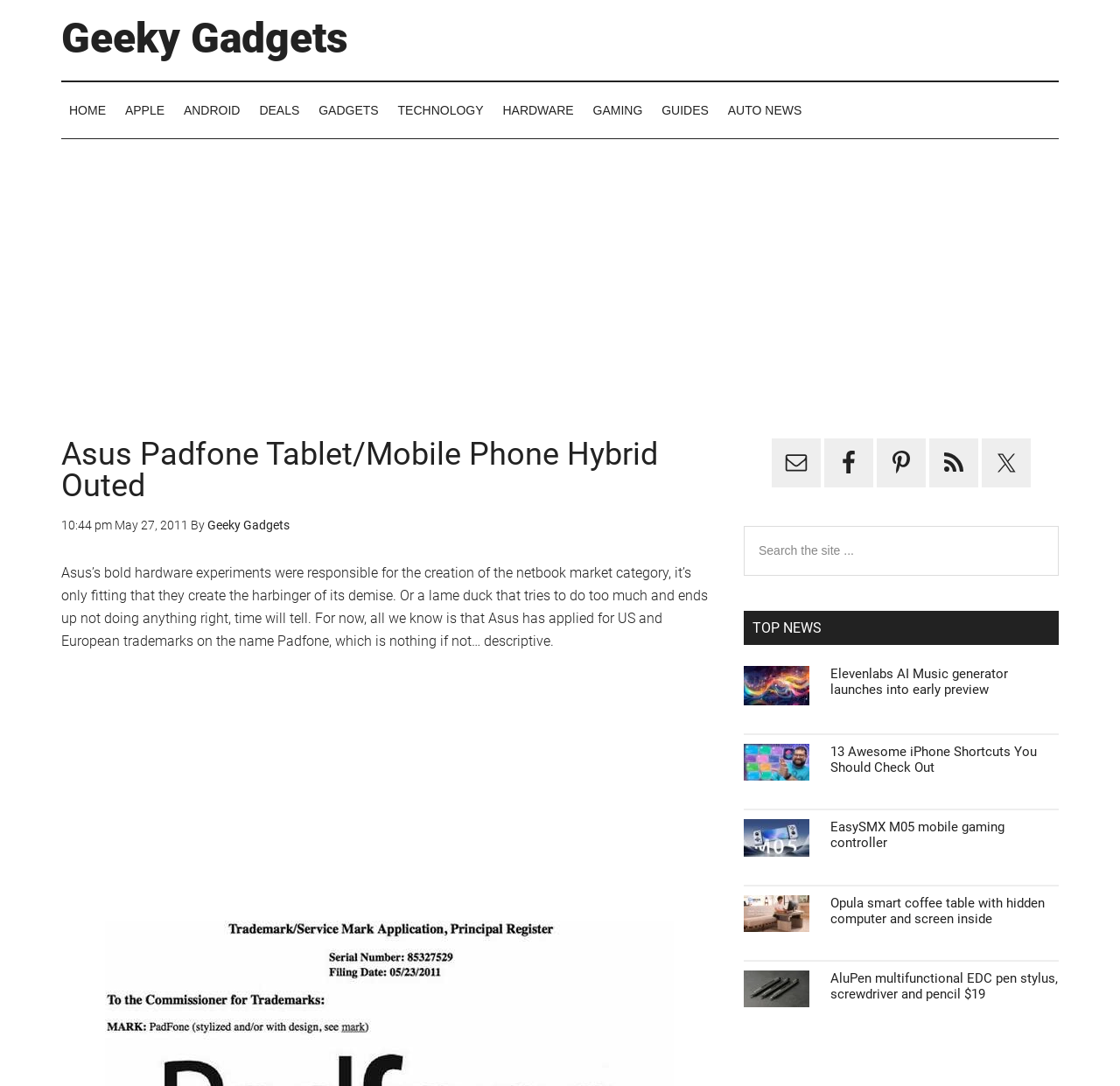Write an extensive caption that covers every aspect of the webpage.

The webpage is about a technology blog, specifically an article about Asus's Padfone Tablet/Mobile Phone Hybrid. At the top of the page, there are several links to skip to different sections of the page, including the main content, secondary menu, primary sidebar, and footer. 

Below these links, there is a navigation menu with links to different categories, such as HOME, APPLE, ANDROID, DEALS, GADGETS, TECHNOLOGY, HARDWARE, GAMING, GUIDES, and AUTO NEWS. 

The main article is titled "Asus Padfone Tablet/Mobile Phone Hybrid Outed" and is accompanied by a timestamp and the author's name. The article's content is a brief description of Asus's new product, stating that it may be the harbinger of the netbook market's demise or a failed experiment.

To the right of the article, there is a primary sidebar with links to the website's social media profiles, including Email, Facebook, Pinterest, RSS, and Twitter. Below these links, there is a search bar where users can search the site.

Further down the page, there is a section titled "TOP NEWS" with several article summaries, including "Elevenlabs AI Music generator launches into early preview", "13 Awesome iPhone Shortcuts You Should Check Out", "EasySMX M05 mobile gaming controller", "Opula smart coffee table with hidden computer and screen inside", and "AluPen multifunctional EDC pen stylus, screwdriver and pencil $19". Each summary has a heading and a link to the full article.